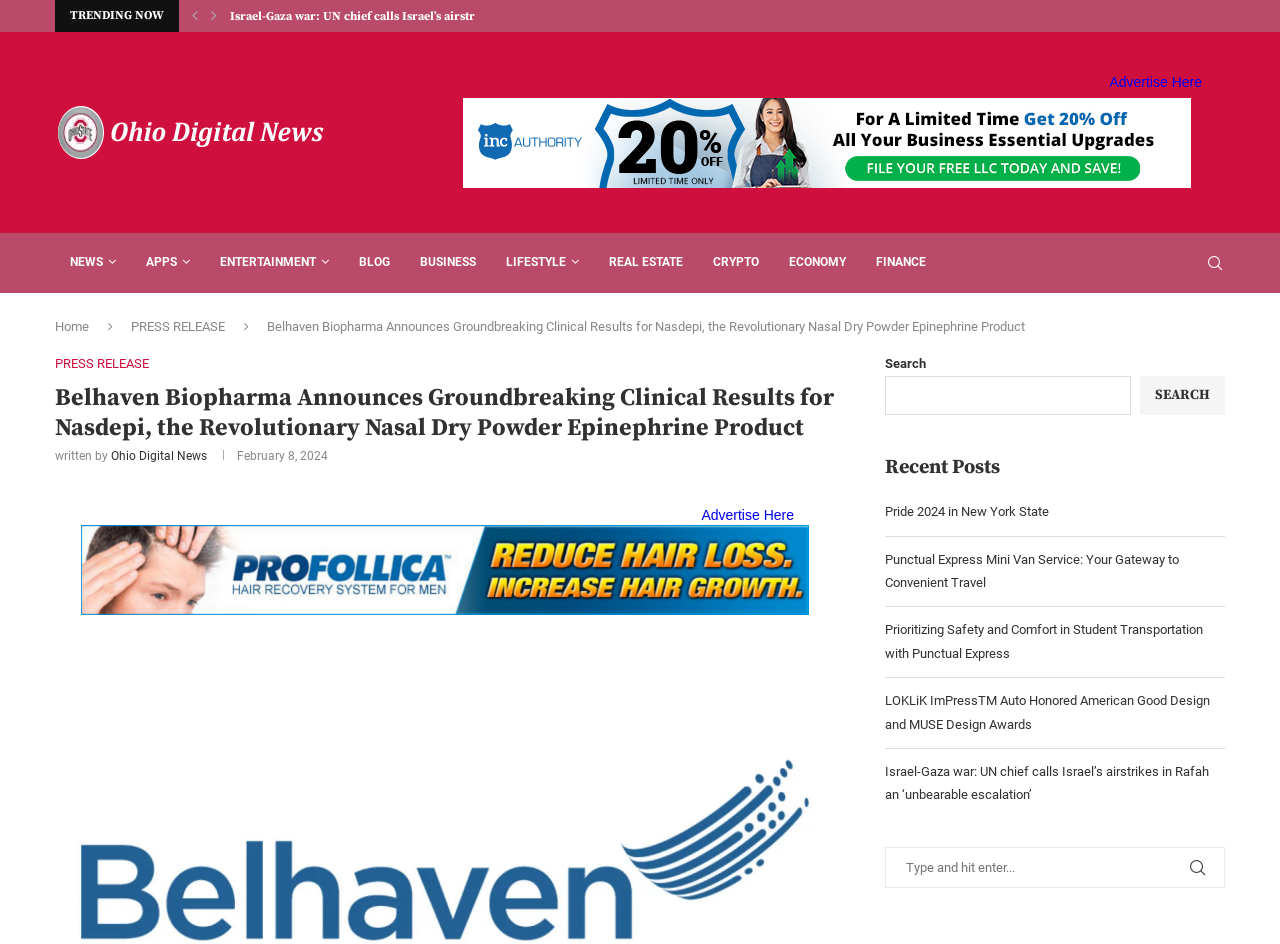Determine the bounding box coordinates for the UI element matching this description: "name="s" placeholder="Type and hit enter..."".

[0.691, 0.897, 0.957, 0.94]